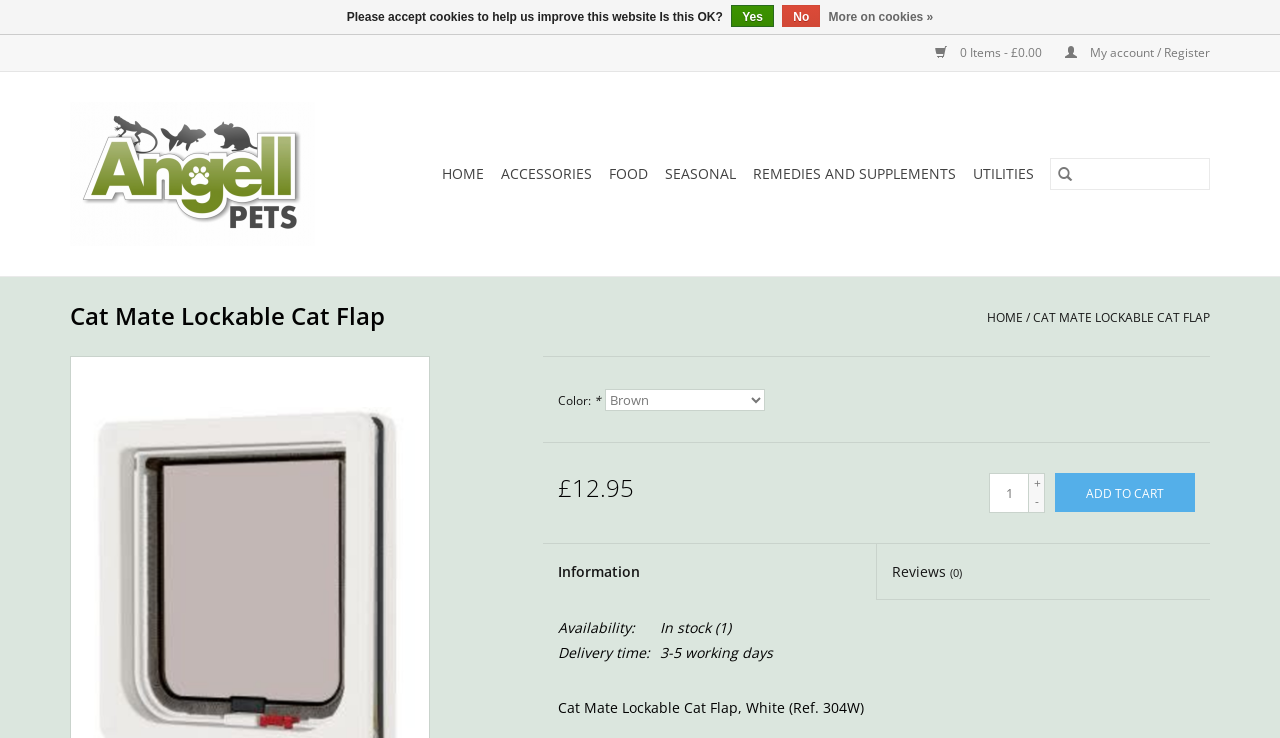Explain the webpage in detail, including its primary components.

This webpage is an e-commerce site, specifically a product page for a "Cat Mate Lockable Cat Flap" from Angell Pets. At the top right corner, there is a cart icon with a link to view the cart contents, and a link to access the user's account or register. 

Below the top navigation, there is a logo of Angell Pets, which is an image with a link to the homepage. Next to the logo, there is a search bar with a textbox and a search button. 

On the left side of the page, there is a navigation menu with links to different categories, including HOME, ACCESSORIES, FOOD, SEASONAL, REMEDIES AND SUPPLEMENTS, and UTILITIES.

The main content of the page is focused on the product, with a heading "Cat Mate Lockable Cat Flap" and a breadcrumbs navigation showing the path from the homepage to the current product page. 

Below the breadcrumbs, there is a section to customize the product, where users can select the color from a dropdown menu. The product price is displayed as £12.95. Users can adjust the quantity using plus and minus buttons, and add the product to their cart with a button. 

There are also links to view more information about the product and to read reviews. A table below displays the product's availability and delivery time. Finally, there is a detailed product description at the bottom of the page.

At the very top of the page, there is a notification bar asking users to accept cookies to help improve the website, with options to accept, decline, or learn more about cookies.